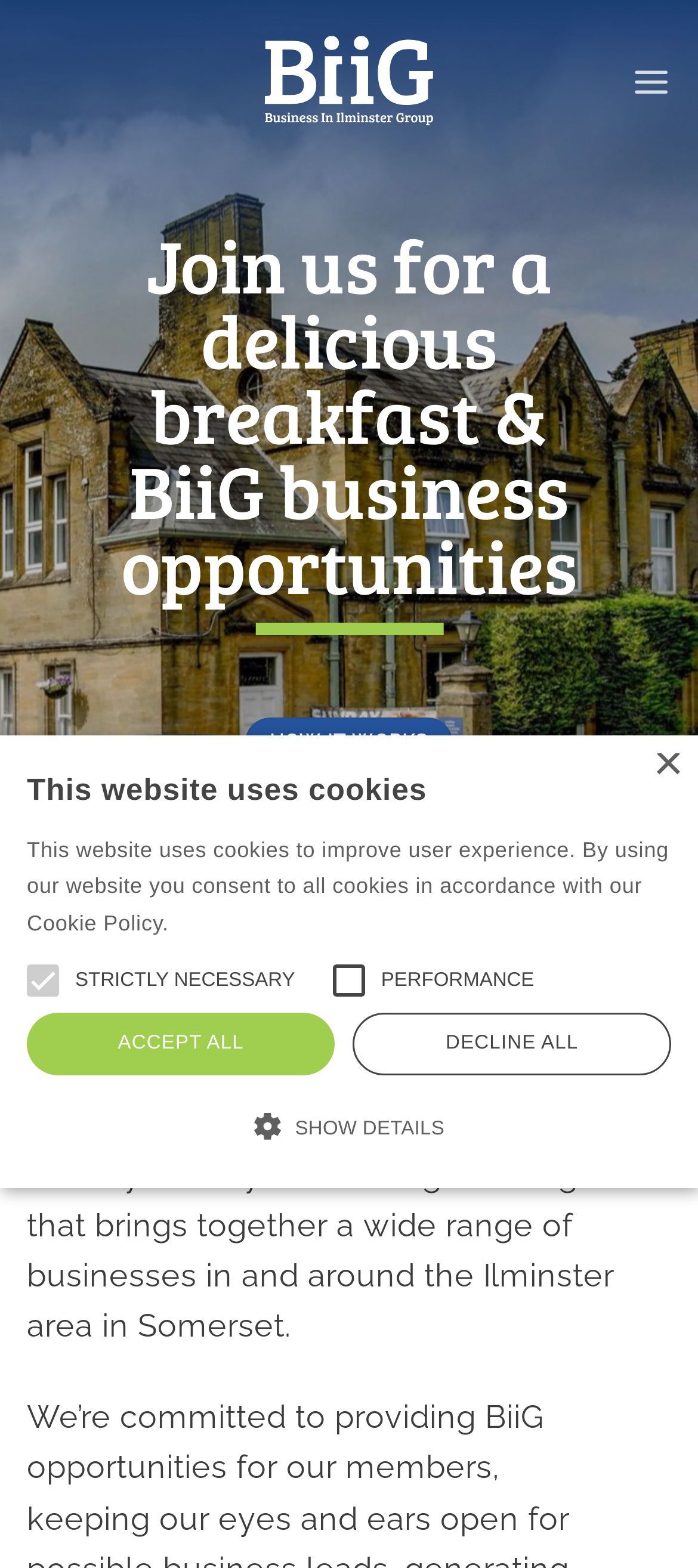Identify the bounding box coordinates of the section to be clicked to complete the task described by the following instruction: "Click the HOW IT WORKS link". The coordinates should be four float numbers between 0 and 1, formatted as [left, top, right, bottom].

[0.351, 0.458, 0.649, 0.49]